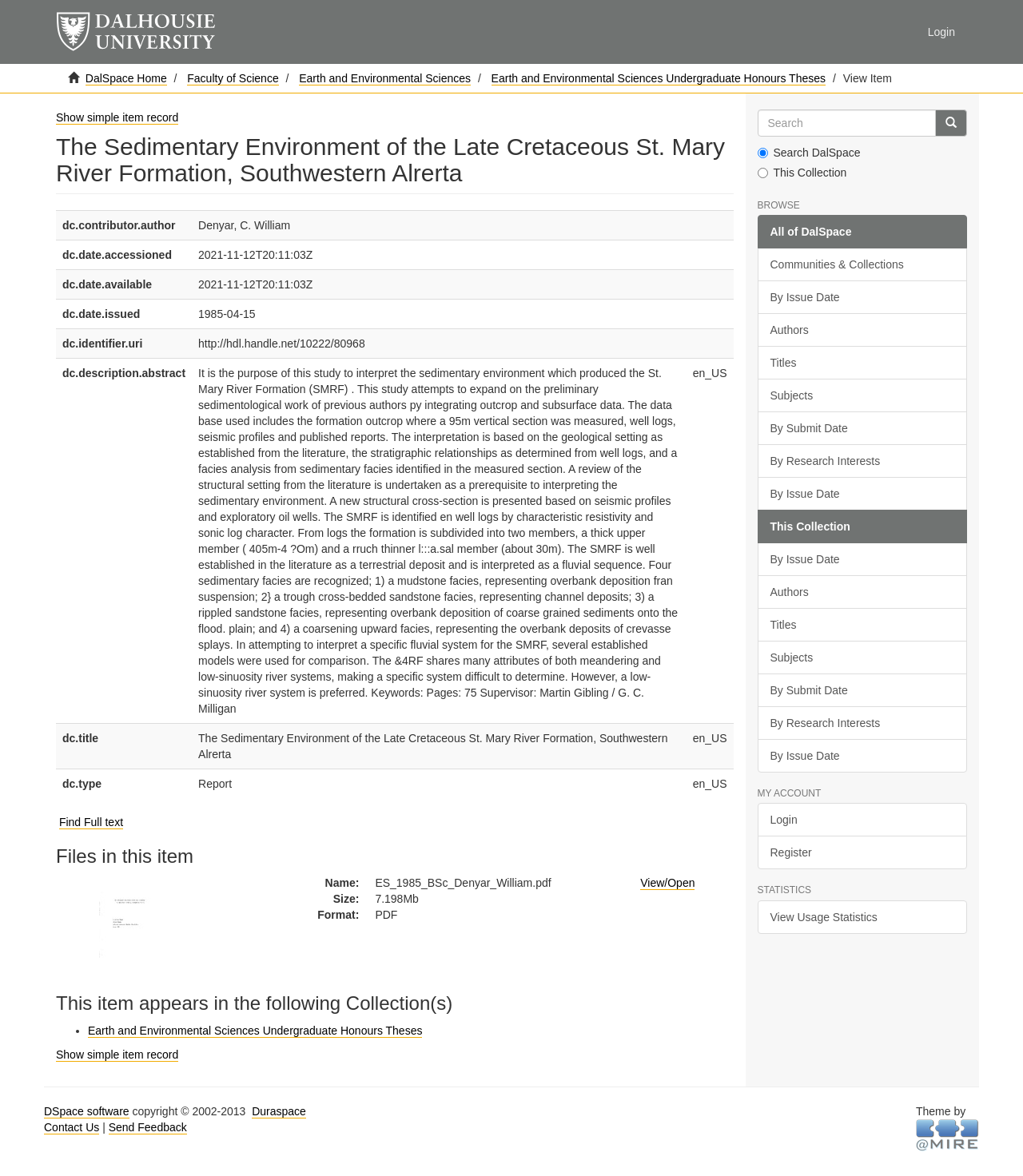Describe every aspect of the webpage comprehensively.

This webpage is about a research thesis titled "The Sedimentary Environment of the Late Cretaceous St. Mary River Formation, Southwestern Alberta". At the top of the page, there is a navigation menu with links to "Login", "DalSpace Home", "Faculty of Science", and "Earth and Environmental Sciences". 

Below the navigation menu, there is a table with several rows, each containing information about the thesis, such as the author's name, date accessed, date issued, and a description of the thesis. The description is a lengthy abstract that summarizes the research, including the purpose, methodology, and findings.

To the right of the table, there is a section with links to "View Item" and "Show simple item record". Below this section, there is a heading "Files in this item" with a link to a PDF file of the thesis. 

Further down the page, there is a section with a heading "This item appears in the following Collection(s)" with a link to "Earth and Environmental Sciences Undergraduate Honours Theses". 

At the bottom of the page, there is a search bar with options to search DalSpace or the current collection. There are also links to browse communities and collections, and to sort items by issue date, authors, or titles.